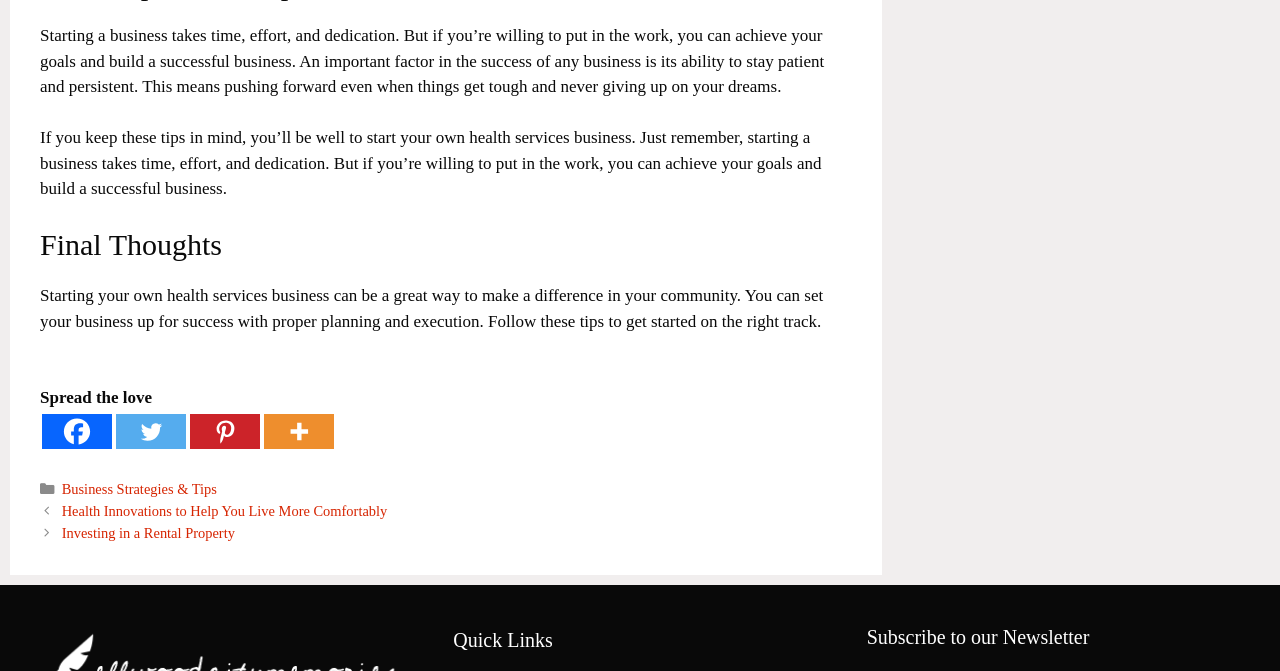Identify the bounding box coordinates for the UI element mentioned here: "title="More"". Provide the coordinates as four float values between 0 and 1, i.e., [left, top, right, bottom].

[0.206, 0.616, 0.261, 0.669]